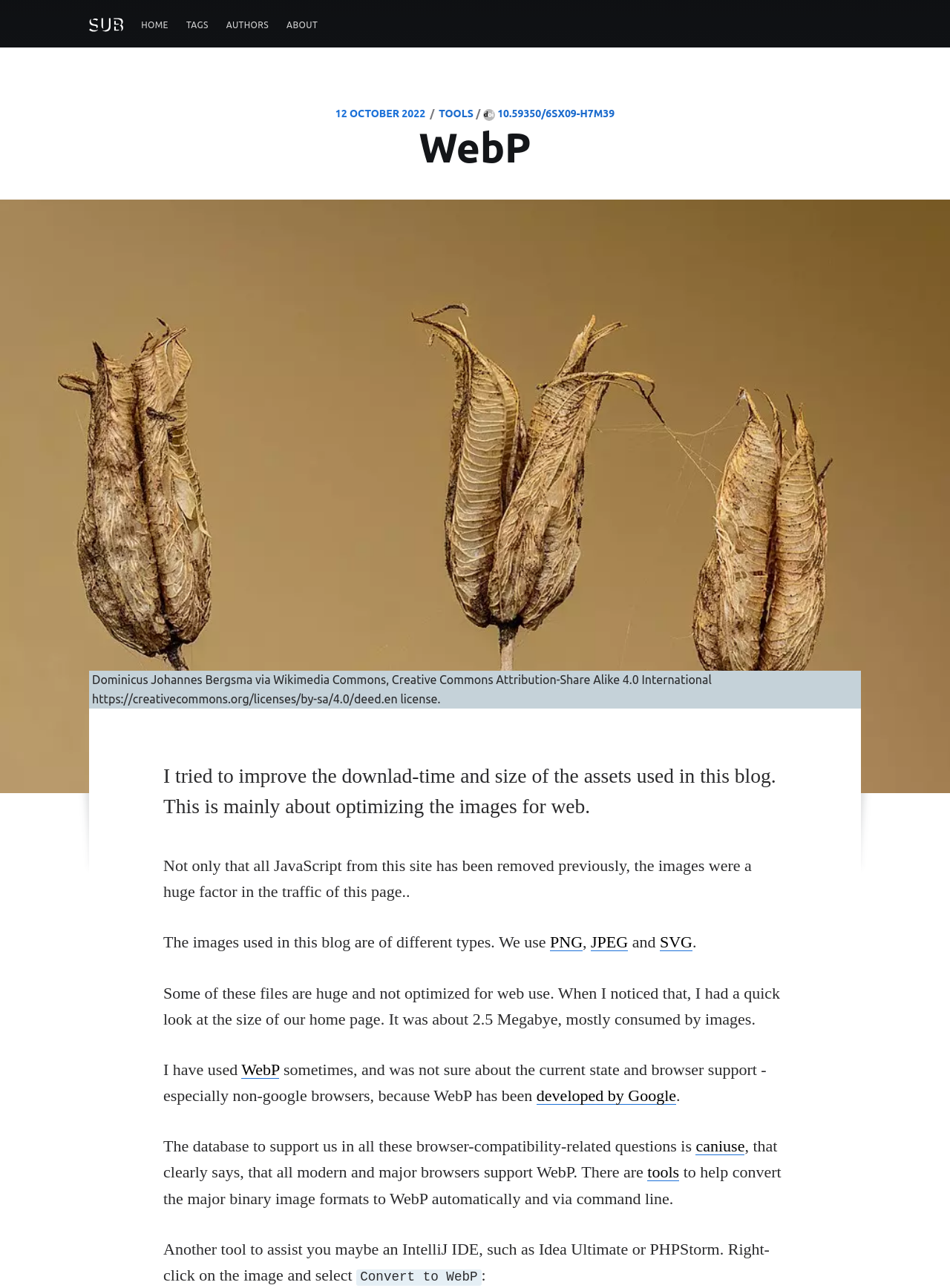What is the name of the tool used to convert images to WebP? Using the information from the screenshot, answer with a single word or phrase.

caniuse